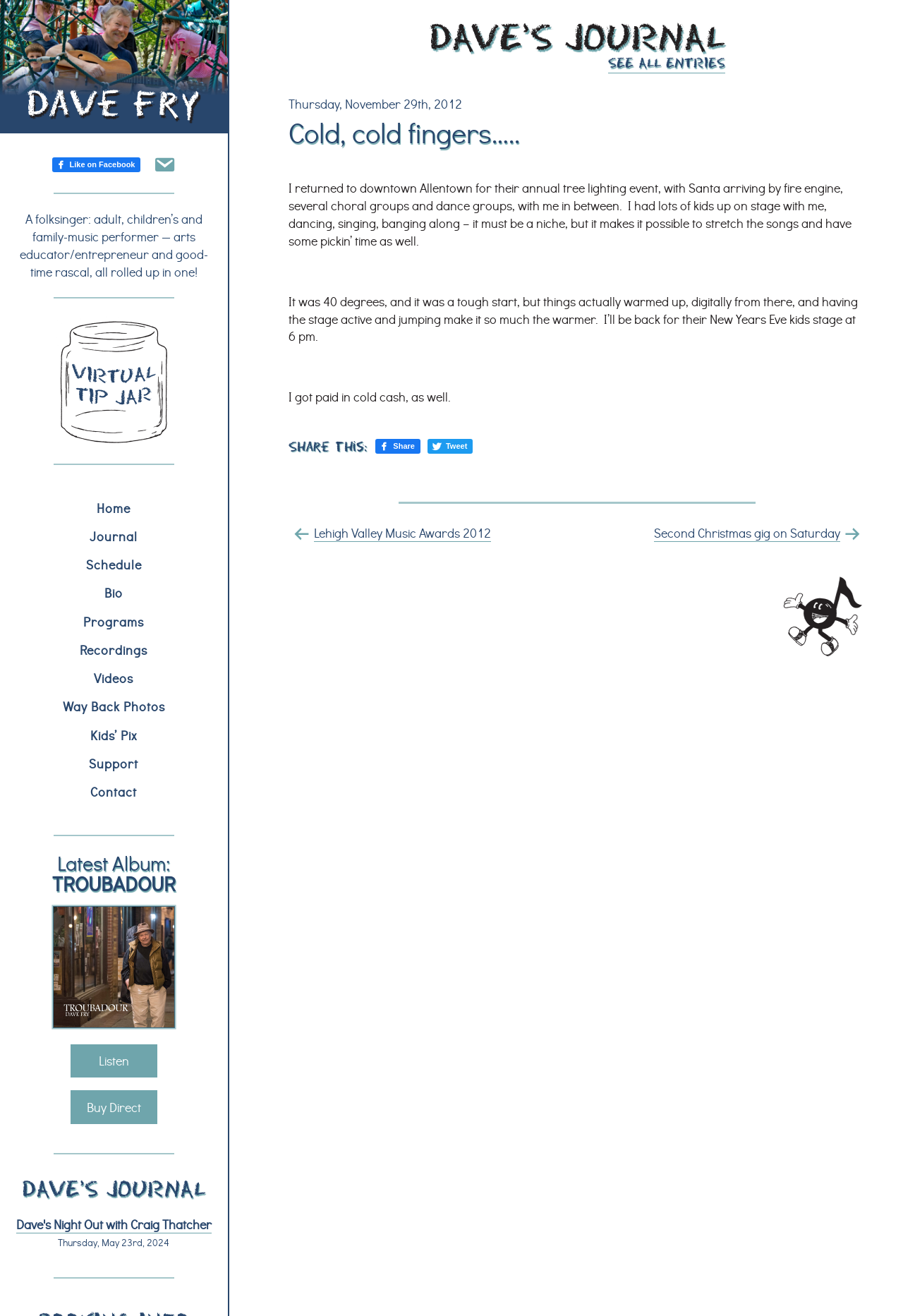Could you indicate the bounding box coordinates of the region to click in order to complete this instruction: "Listen to the latest album".

[0.078, 0.793, 0.174, 0.819]